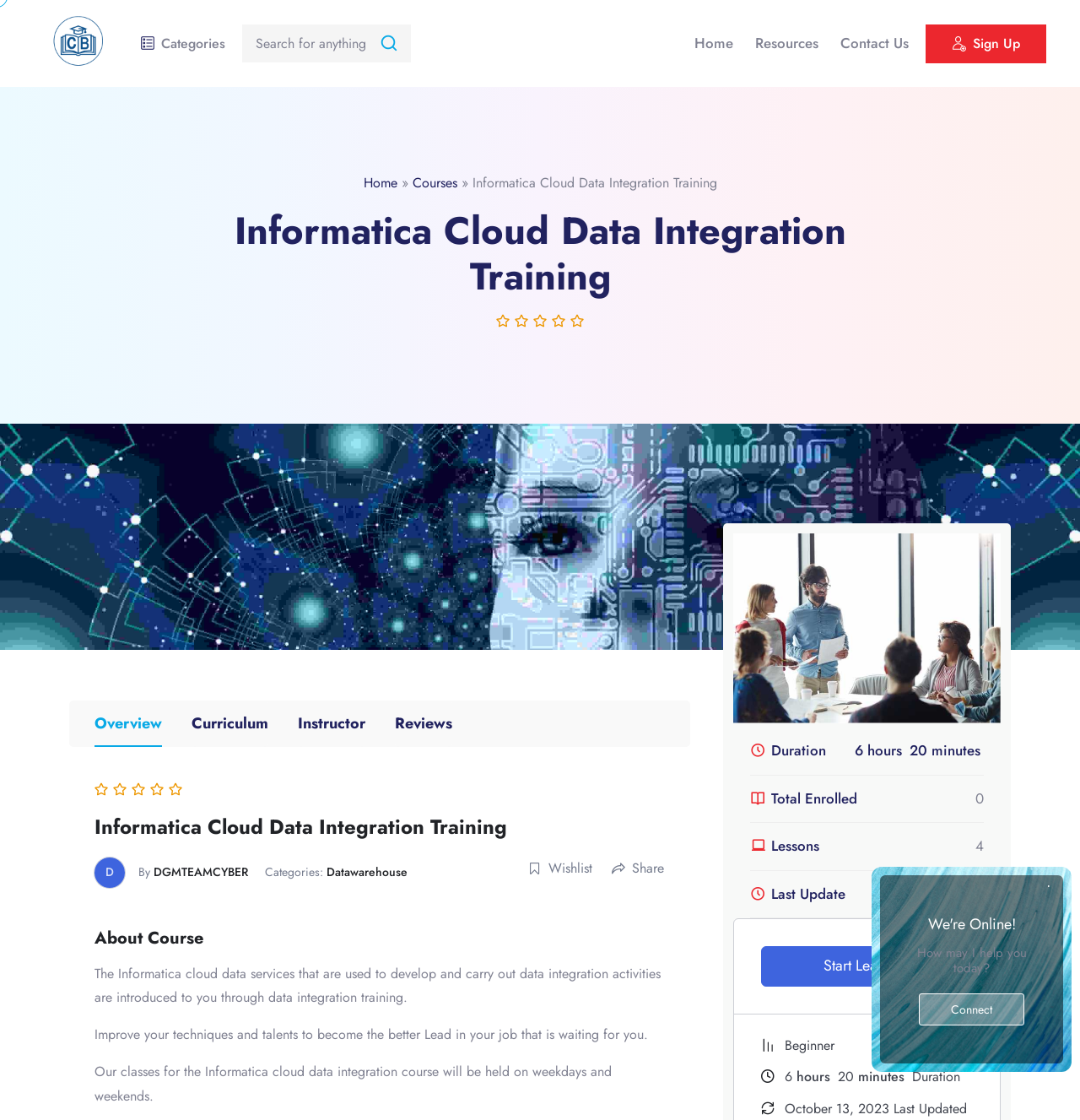Please predict the bounding box coordinates of the element's region where a click is necessary to complete the following instruction: "Sign up". The coordinates should be represented by four float numbers between 0 and 1, i.e., [left, top, right, bottom].

[0.857, 0.021, 0.969, 0.056]